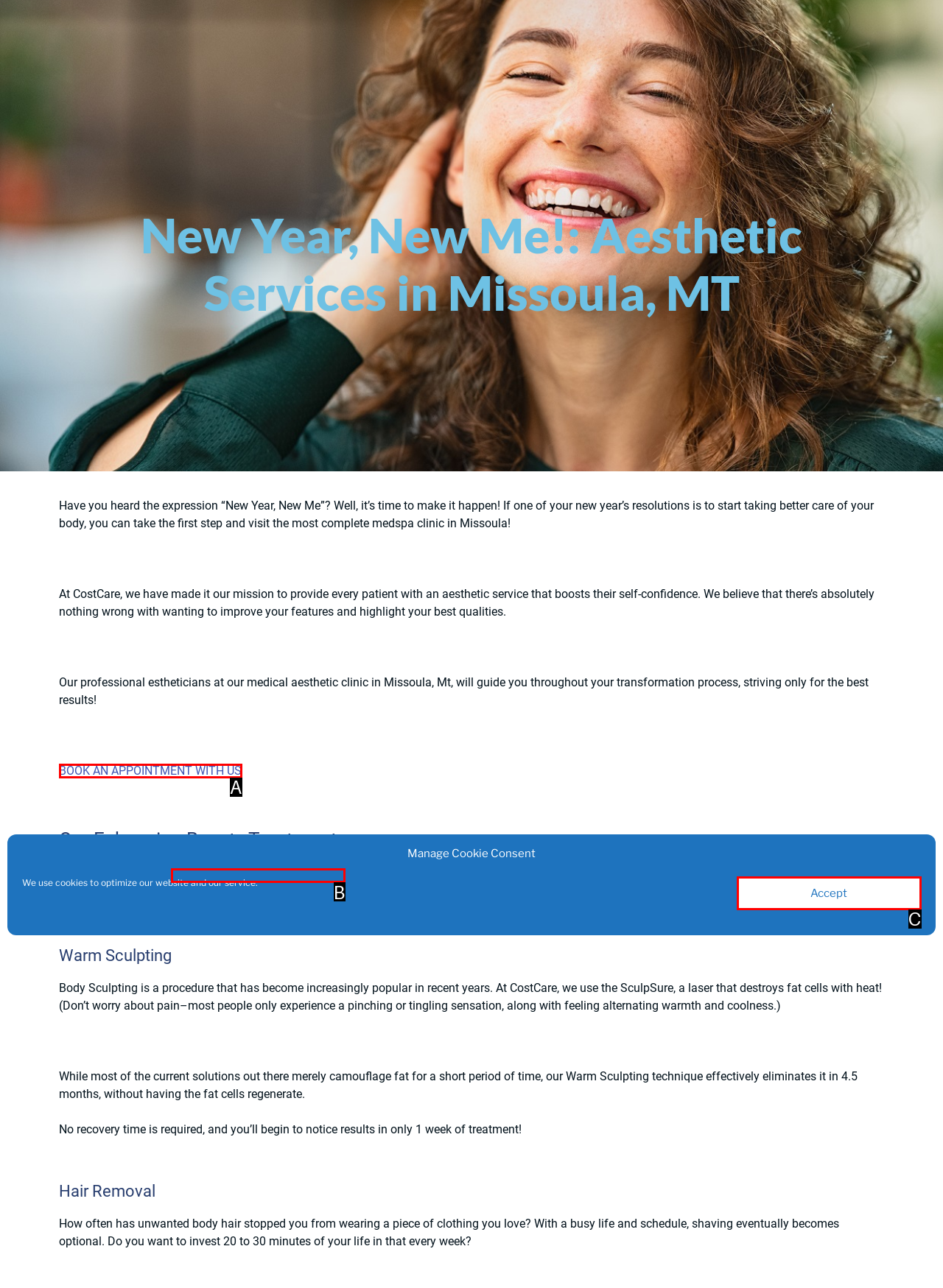Point out the option that aligns with the description: Accept
Provide the letter of the corresponding choice directly.

C